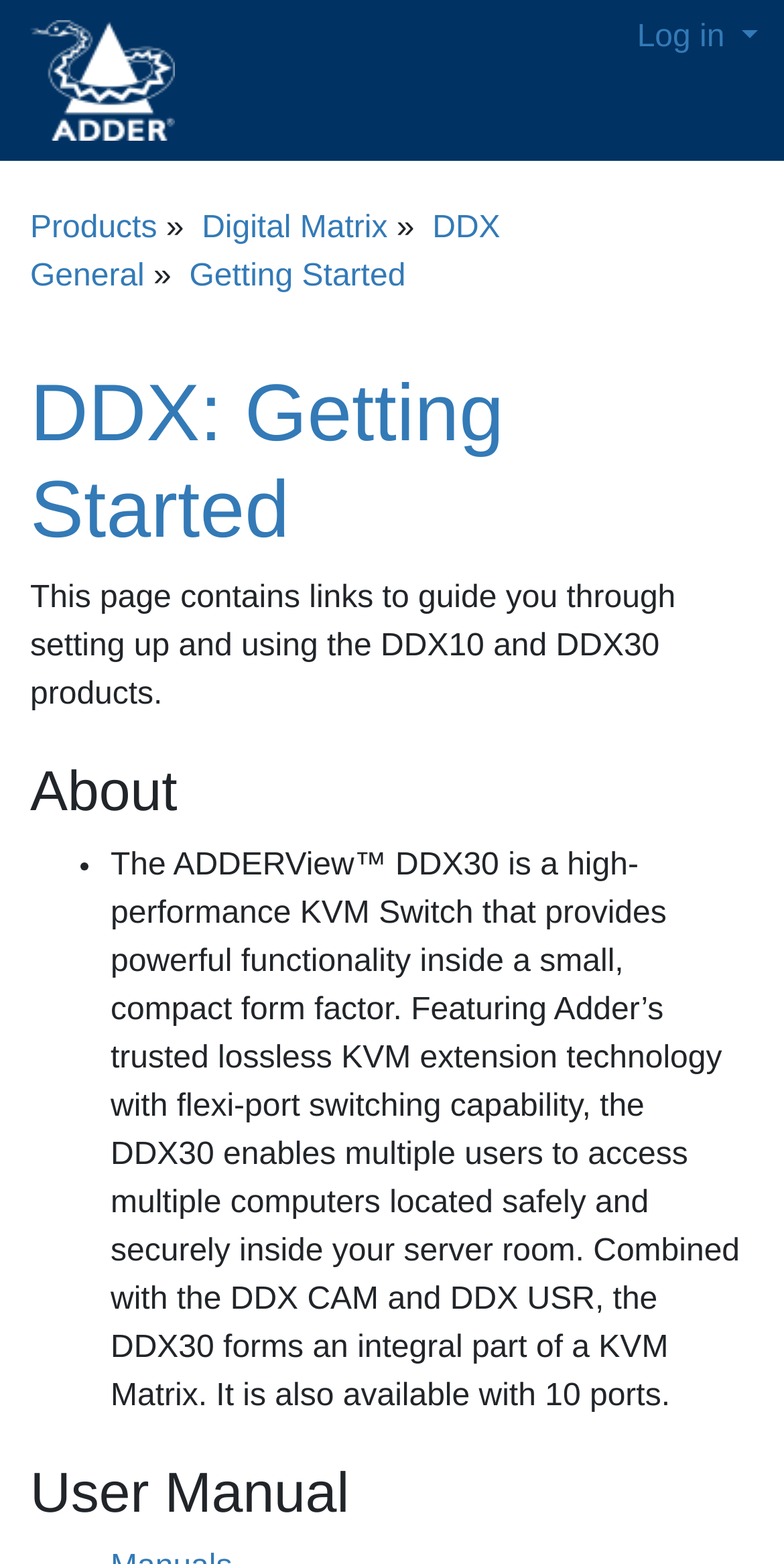Please examine the image and provide a detailed answer to the question: What is the main topic of this webpage?

Based on the webpage structure and content, the main topic of this webpage is 'DDX Getting Started', which is indicated by the heading 'DDX: Getting Started' and the links and descriptions related to DDX products.